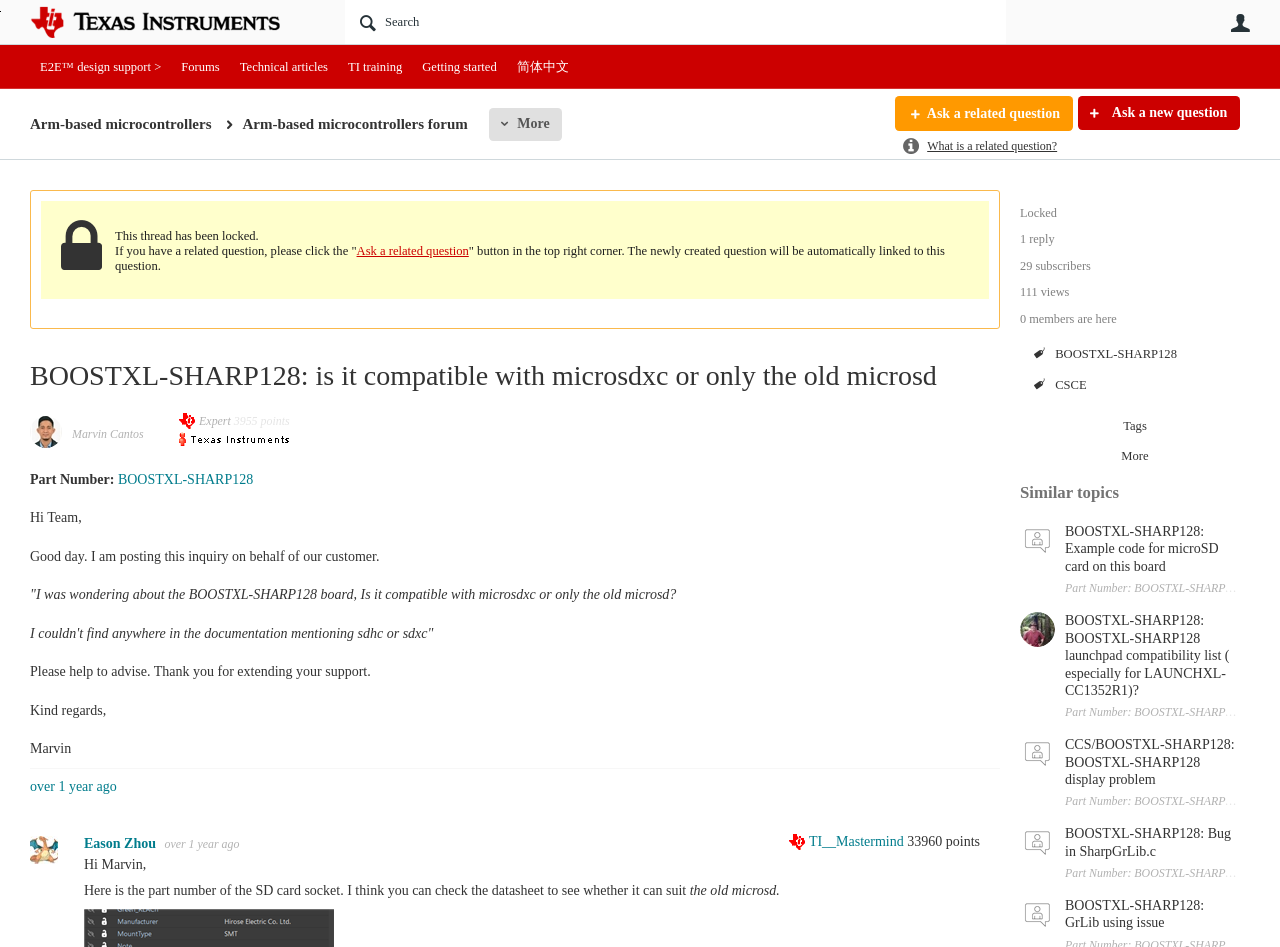What is the status of this thread?
Please respond to the question with as much detail as possible.

The thread status can be found at the top of the thread, which indicates that the thread has been locked.